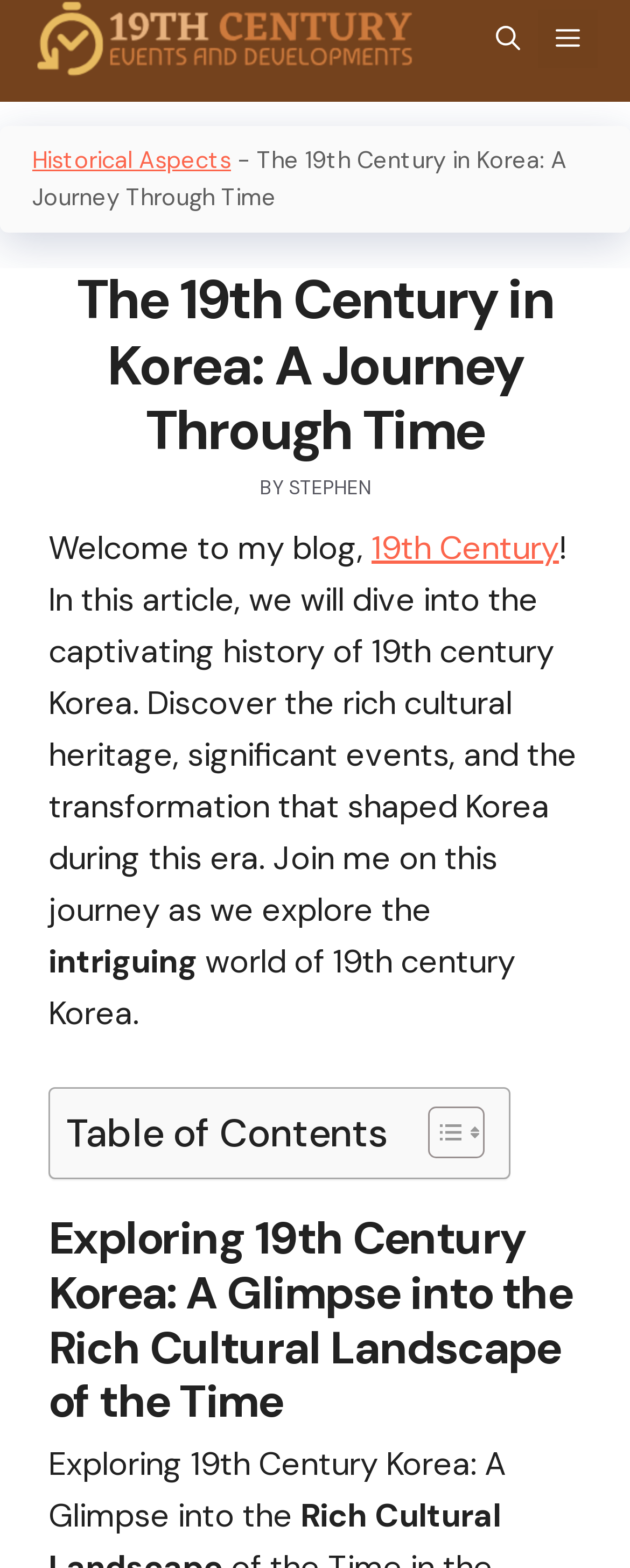Determine the bounding box coordinates for the UI element described. Format the coordinates as (top-left x, top-left y, bottom-right x, bottom-right y) and ensure all values are between 0 and 1. Element description: Menu

[0.854, 0.006, 0.949, 0.043]